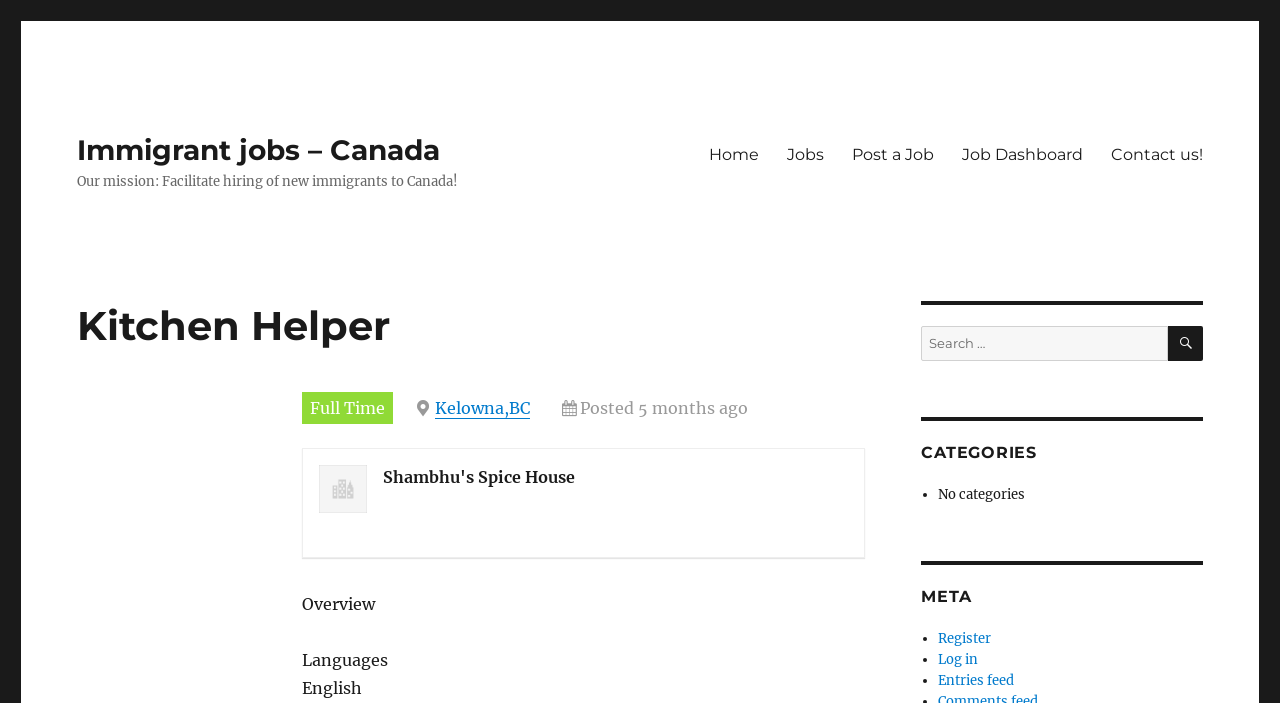What type of job is listed on the webpage?
Carefully analyze the image and provide a detailed answer to the question.

The type of job listed on the webpage is 'Full Time' which is indicated by the StaticText element 'Full Time' located below the header section.